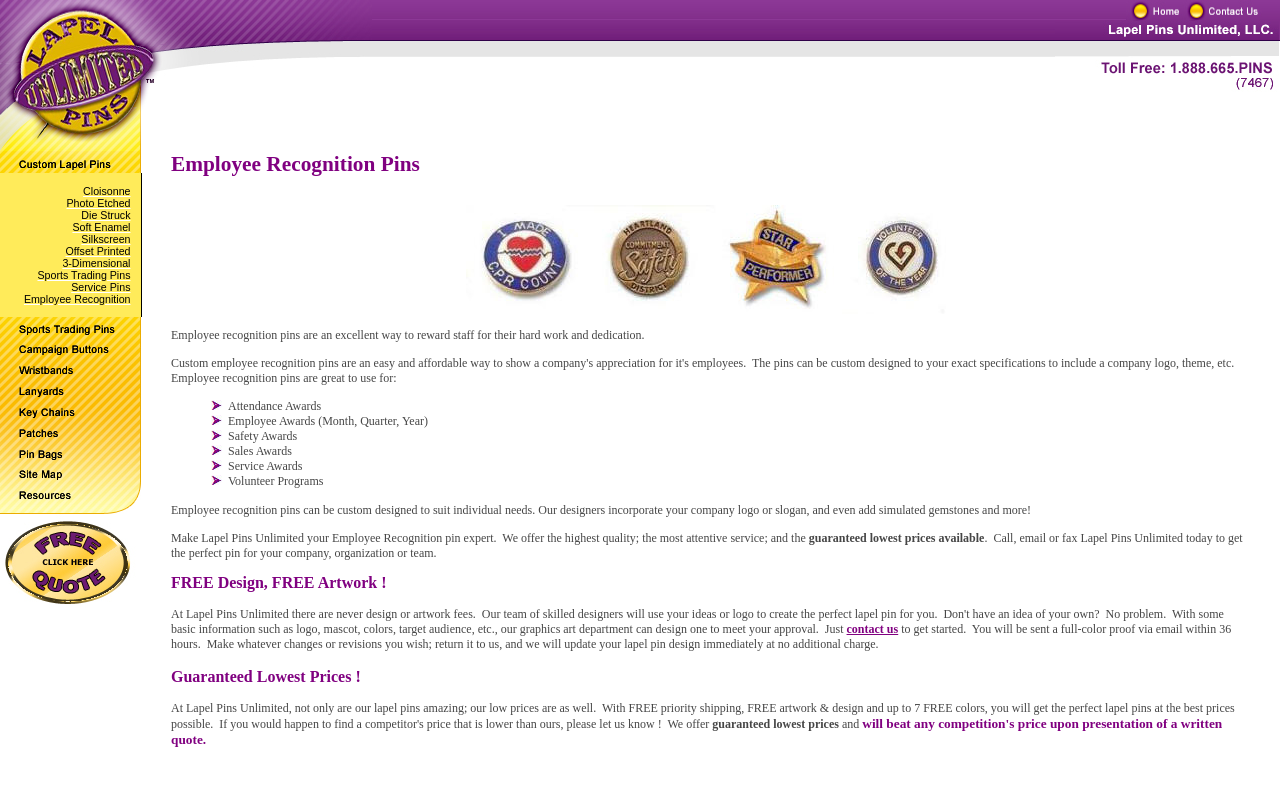Identify the bounding box coordinates of the clickable region necessary to fulfill the following instruction: "Click the image at the bottom right corner". The bounding box coordinates should be four float numbers between 0 and 1, i.e., [left, top, right, bottom].

[0.824, 0.025, 1.0, 0.189]